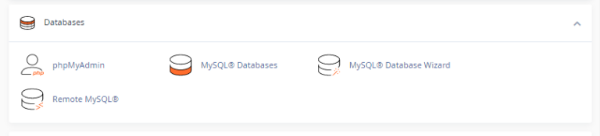What type of systems rely on the database functionality in cPanel?
Answer the question with detailed information derived from the image.

The question asks about the type of systems that rely on the database functionality in cPanel. The caption mentions that website owners relying on content management systems like WordPress or Joomla need the database functionality in cPanel to efficiently store, update, and manage website data.